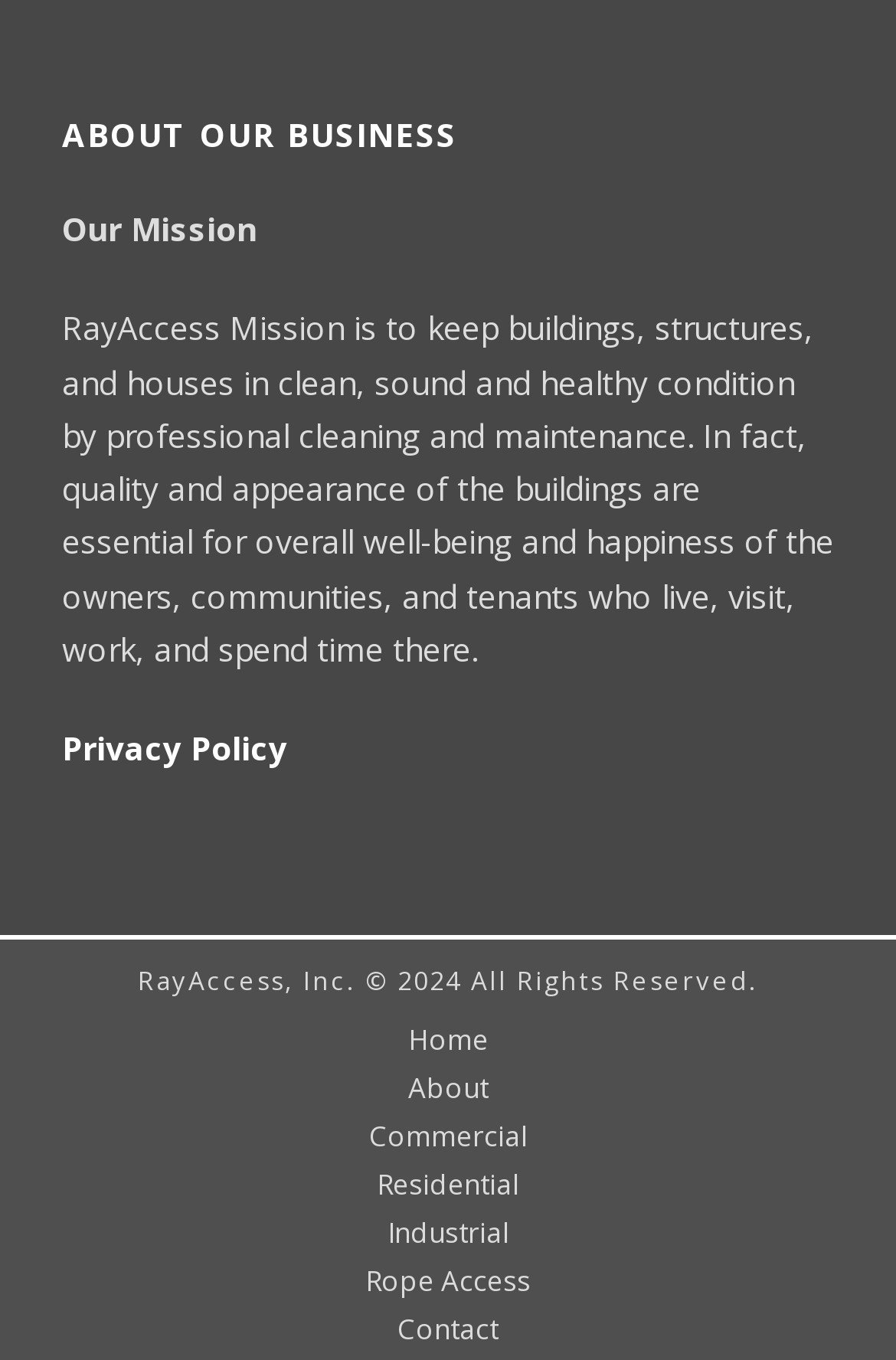Using the description: "Rope Access", identify the bounding box of the corresponding UI element in the screenshot.

[0.0, 0.93, 1.0, 0.957]